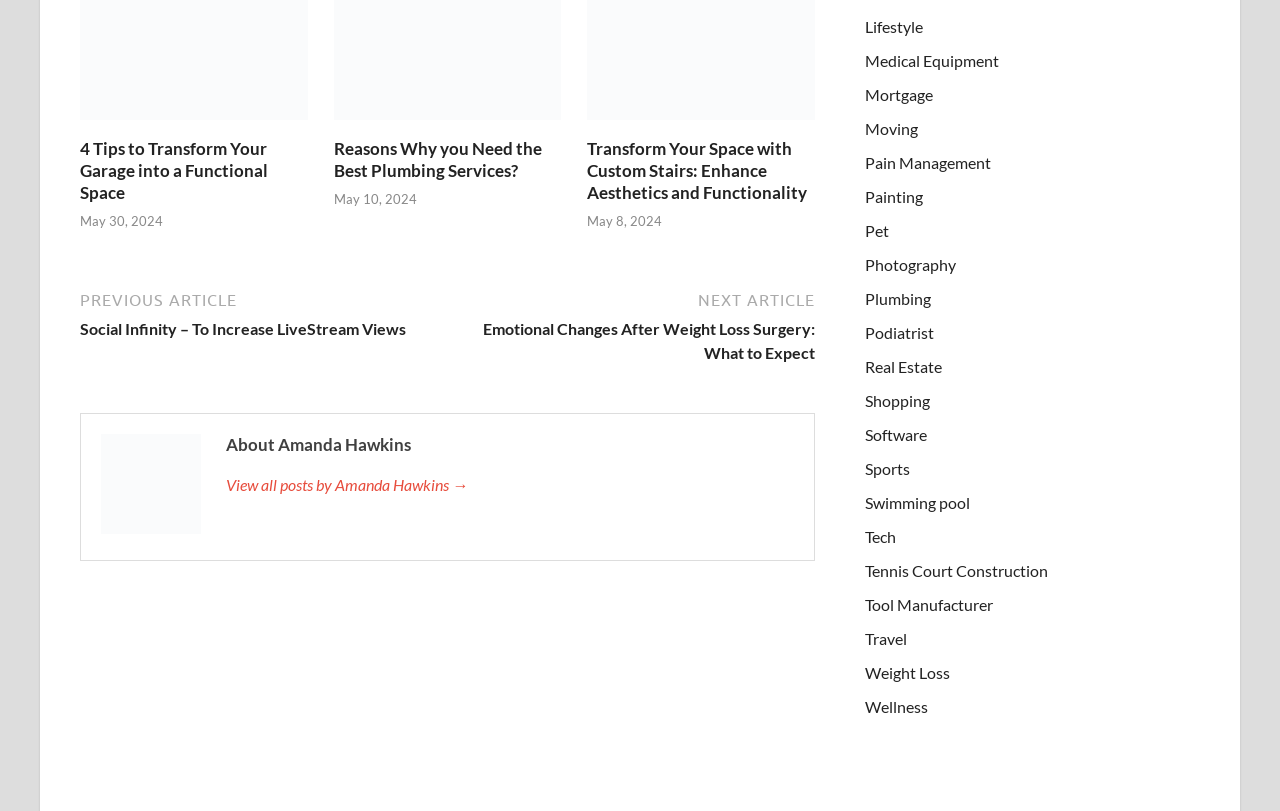What categories are available on this website?
Using the details from the image, give an elaborate explanation to answer the question.

The categories can be found by looking at the links with IDs 227-247, which are located at the bottom of the webpage. These links have text such as 'Lifestyle', 'Medical Equipment', 'Mortgage', and so on, indicating that they are categories available on this website.